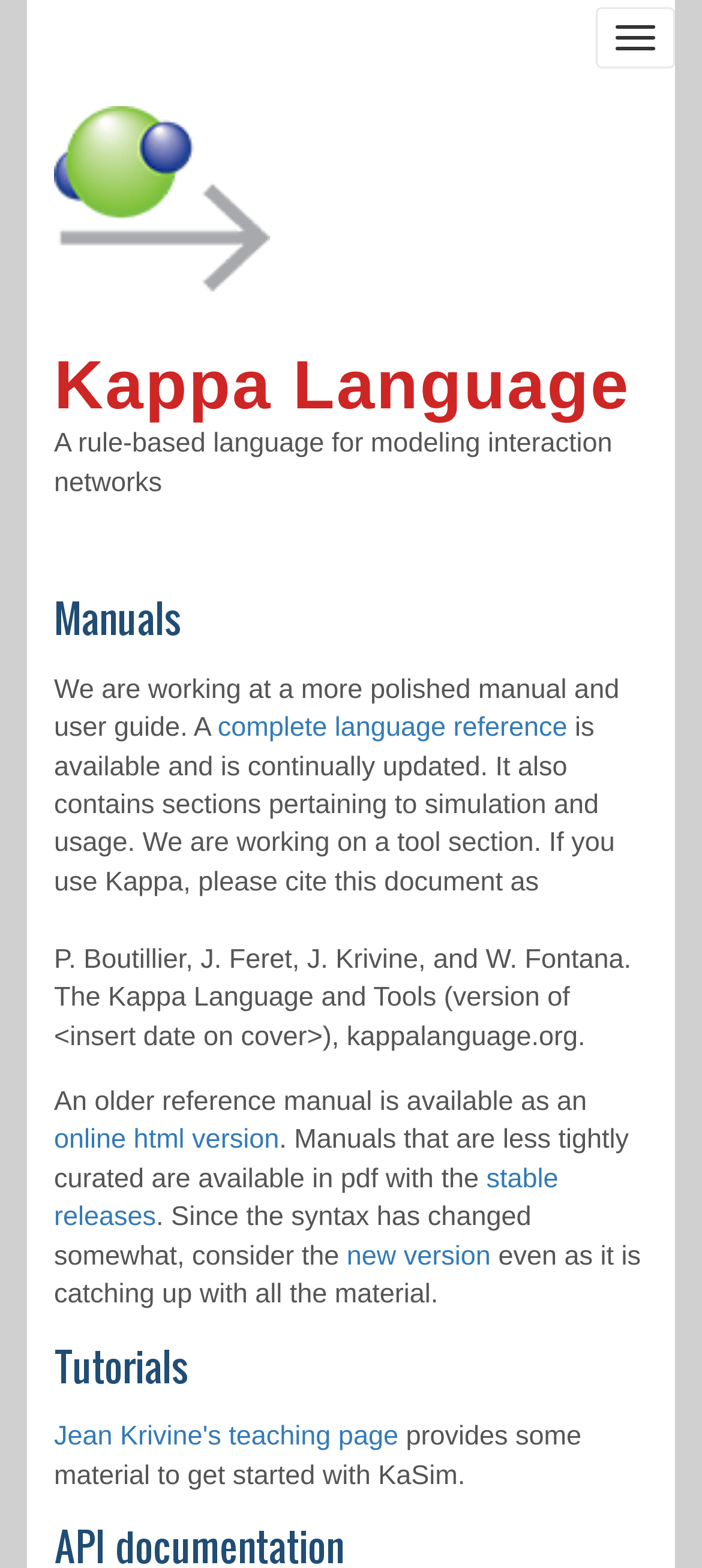Identify the bounding box coordinates of the area you need to click to perform the following instruction: "Go to 'Home' page".

[0.051, 0.067, 0.41, 0.209]